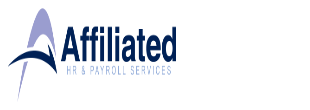Respond with a single word or phrase to the following question:
What services does the company focus on?

HR and payroll management